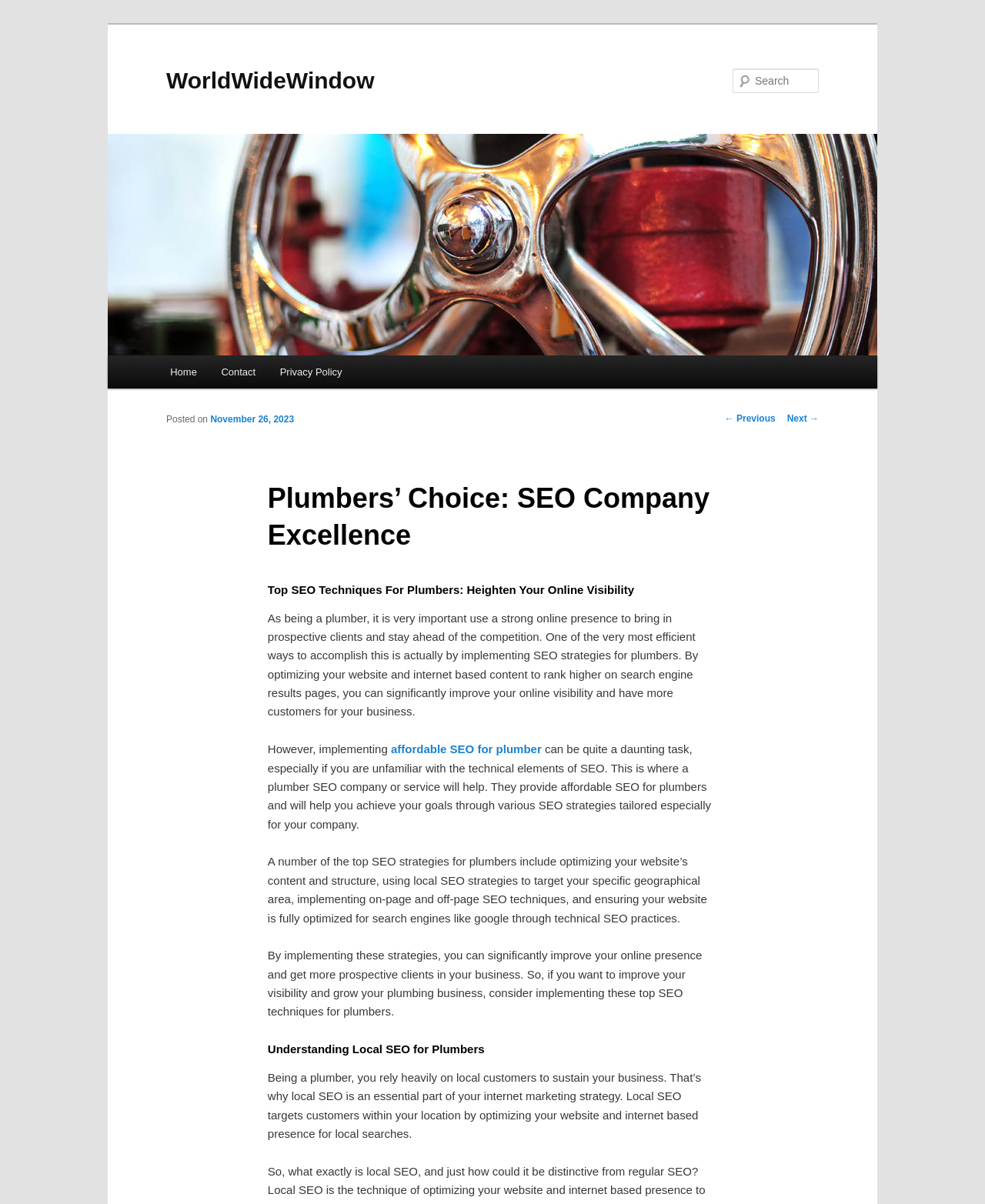Pinpoint the bounding box coordinates of the clickable area needed to execute the instruction: "Read Erica Campbell's Wiki". The coordinates should be specified as four float numbers between 0 and 1, i.e., [left, top, right, bottom].

None